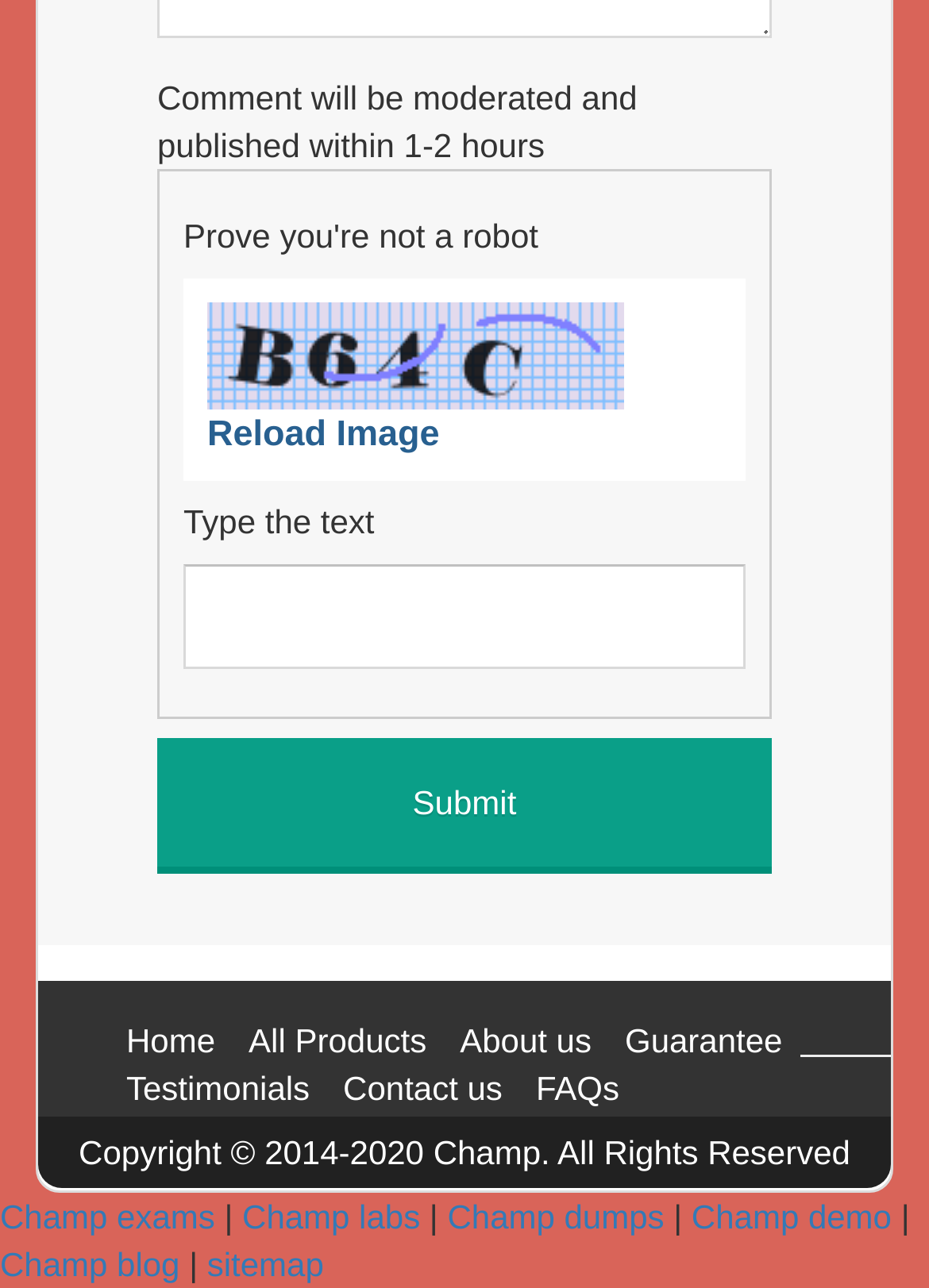What is the button below the textbox?
Refer to the screenshot and respond with a concise word or phrase.

Submit